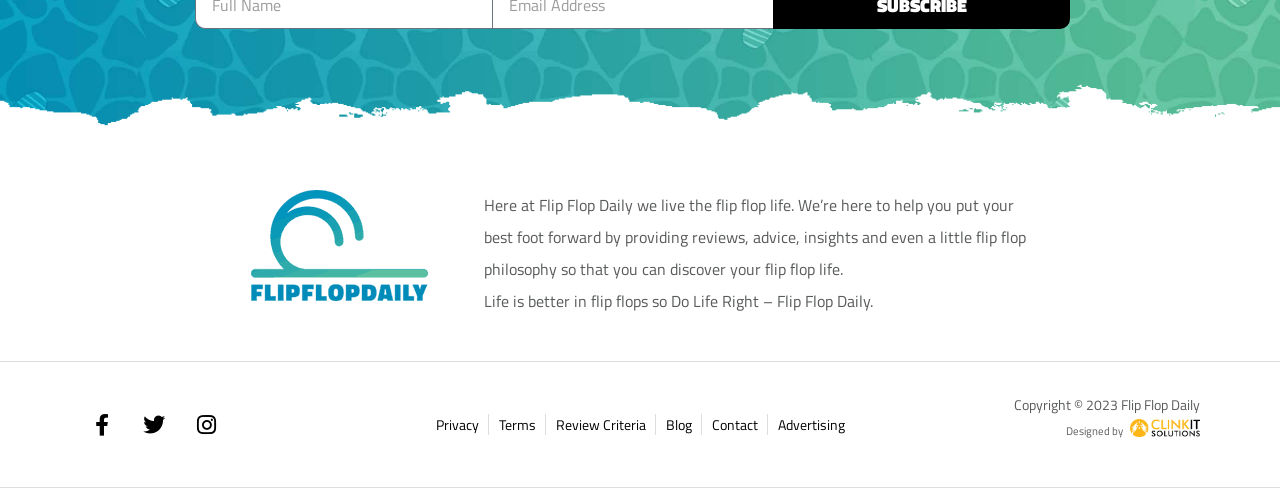Predict the bounding box coordinates of the area that should be clicked to accomplish the following instruction: "View the review criteria". The bounding box coordinates should consist of four float numbers between 0 and 1, i.e., [left, top, right, bottom].

[0.434, 0.848, 0.504, 0.891]